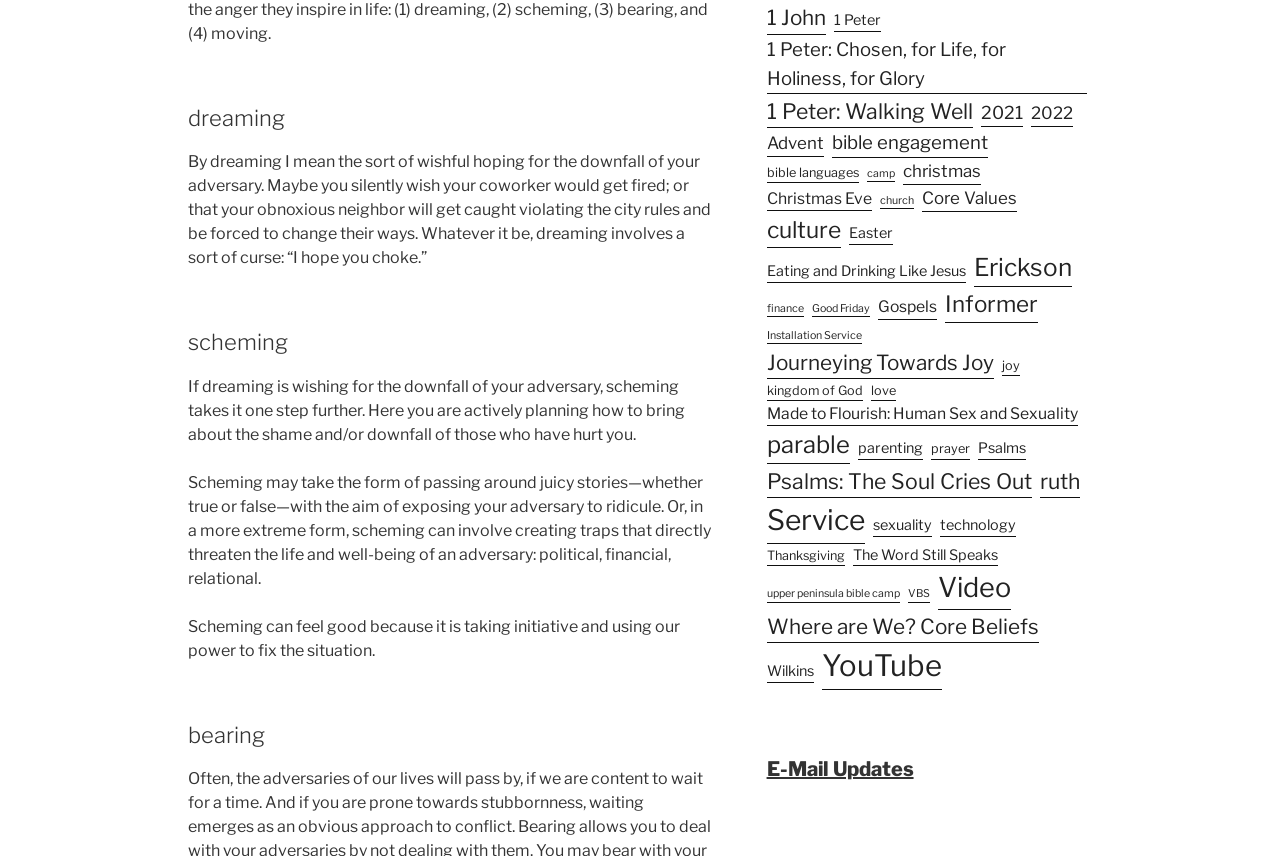Provide the bounding box coordinates of the area you need to click to execute the following instruction: "click on 'YouTube'".

[0.642, 0.751, 0.736, 0.806]